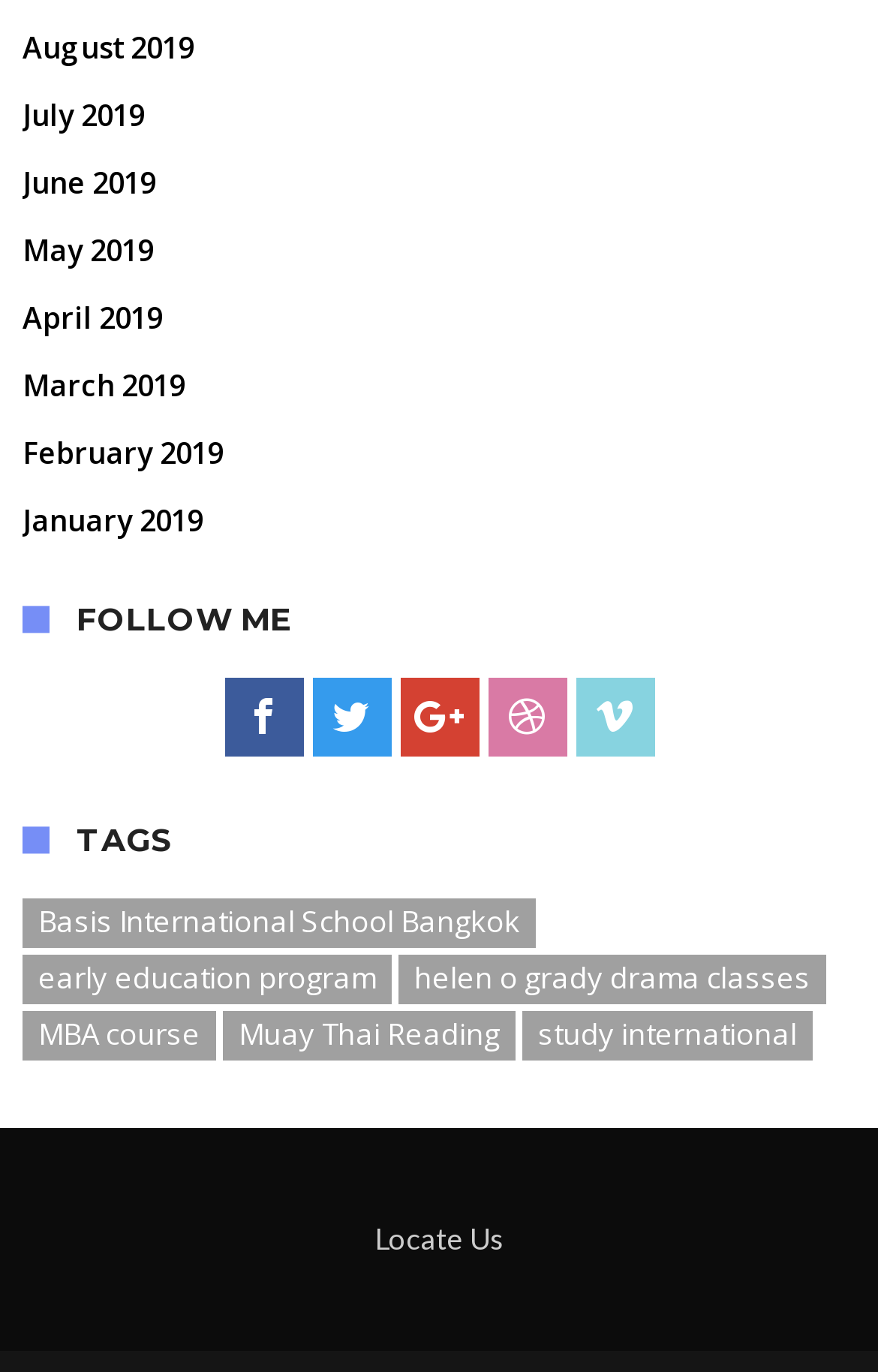Give a one-word or short phrase answer to this question: 
What is the last tag listed?

Locate Us